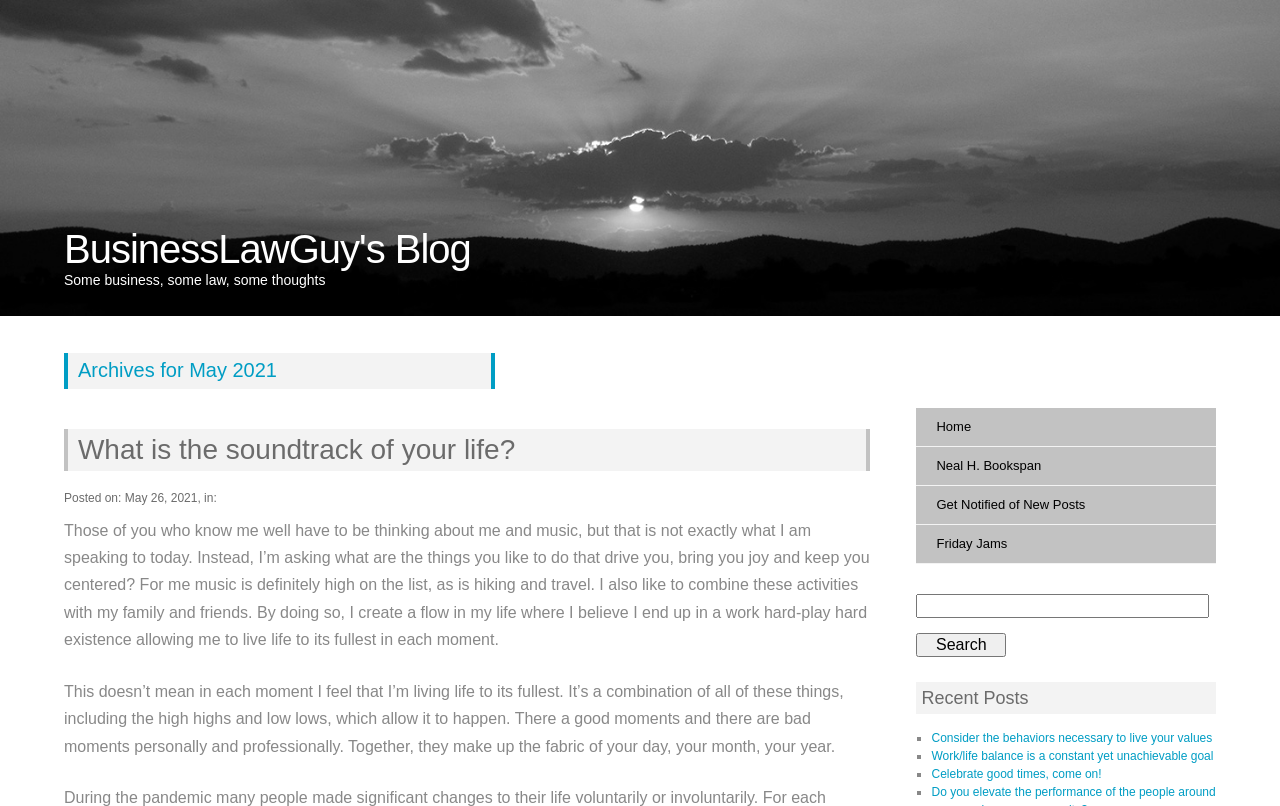Find the bounding box coordinates for the HTML element described as: "Friday Jams". The coordinates should consist of four float values between 0 and 1, i.e., [left, top, right, bottom].

[0.716, 0.652, 0.95, 0.699]